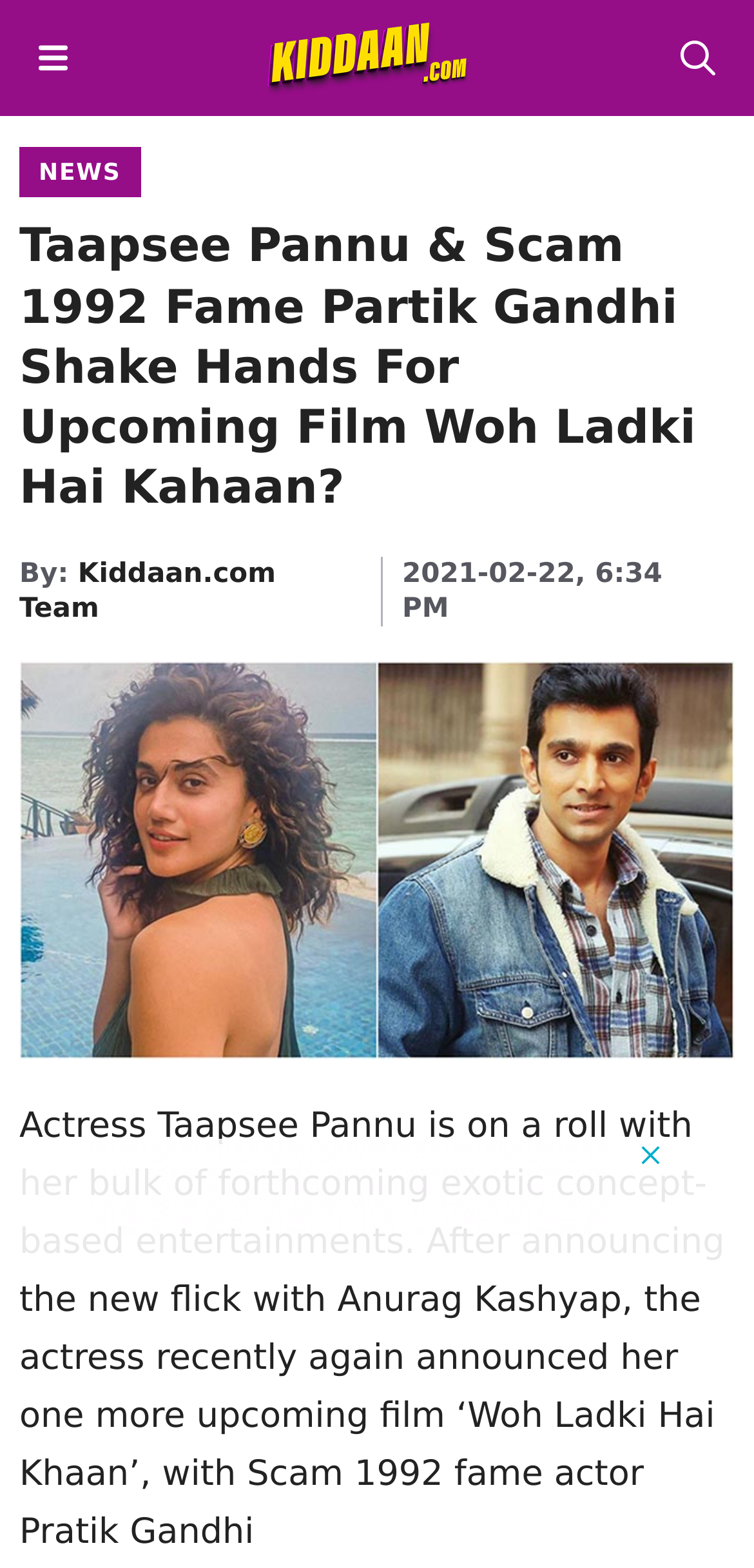What is the name of the actress mentioned in the article?
Utilize the information in the image to give a detailed answer to the question.

I found the answer by looking at the text content of the webpage, specifically the heading 'Taapsee Pannu & Scam 1992 Fame Partik Gandhi Shake Hands For Upcoming Film Woh Ladki Hai Kahaan?' and the paragraph that starts with 'Actress Taapsee Pannu is on a roll...'.